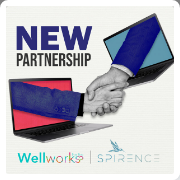What is the significance of the bold text?
Look at the image and answer the question with a single word or phrase.

Emphasizing the partnership